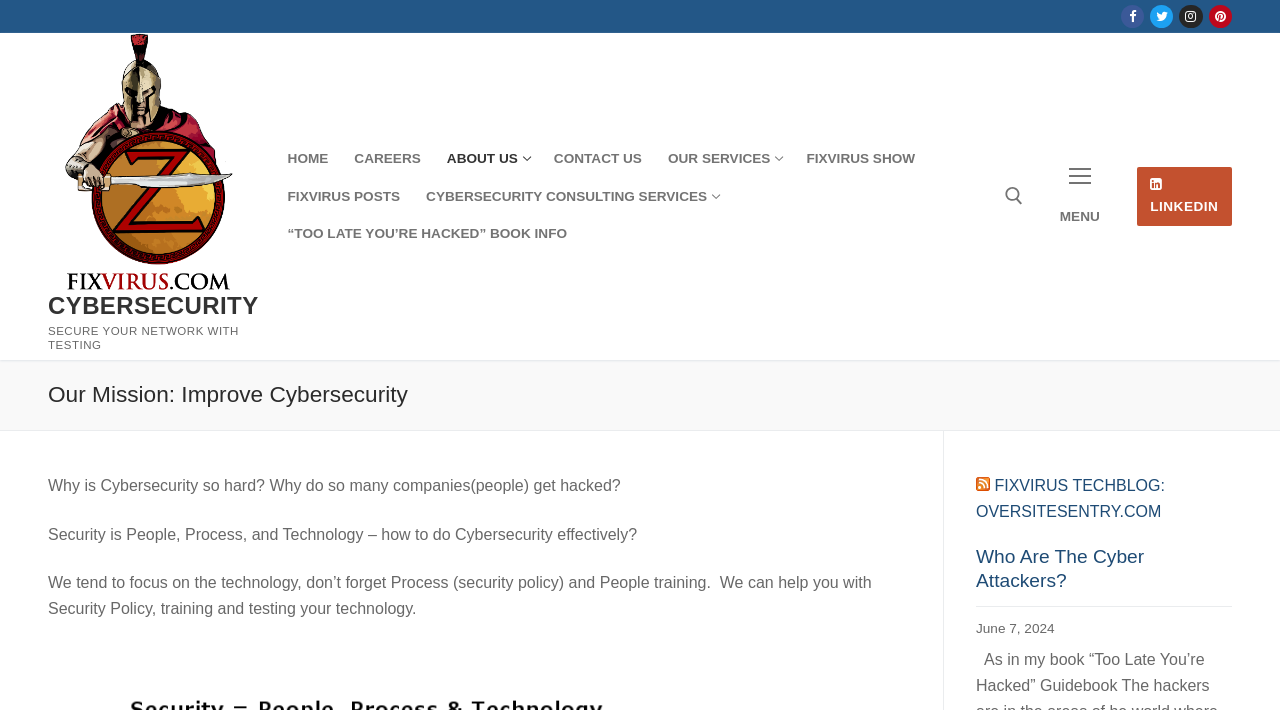Refer to the element description Our Services and identify the corresponding bounding box in the screenshot. Format the coordinates as (top-left x, top-left y, bottom-right x, bottom-right y) with values in the range of 0 to 1.

[0.512, 0.197, 0.62, 0.25]